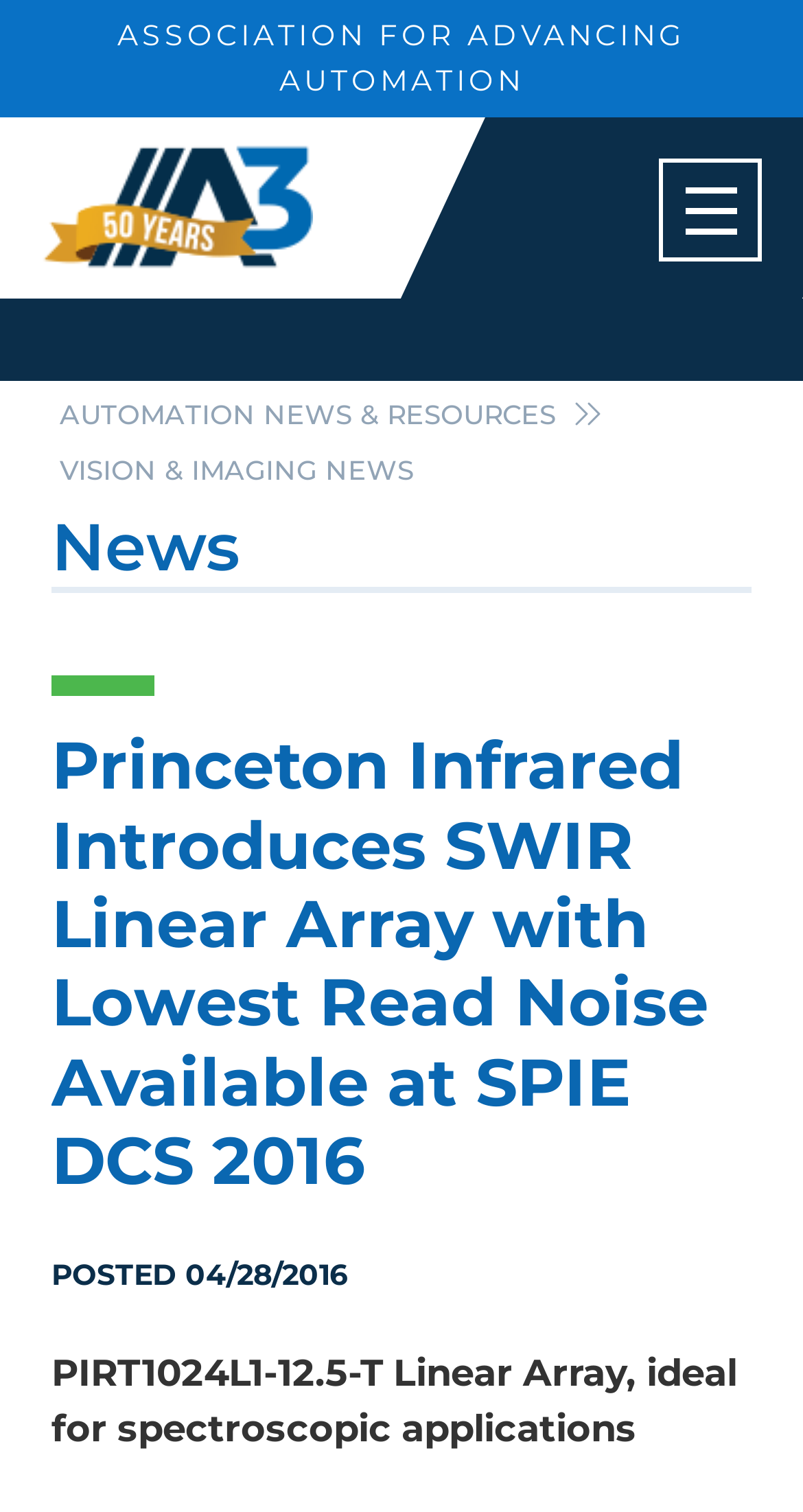Please find the bounding box for the UI component described as follows: "alt="A3 Association"".

[0.0, 0.167, 0.39, 0.193]